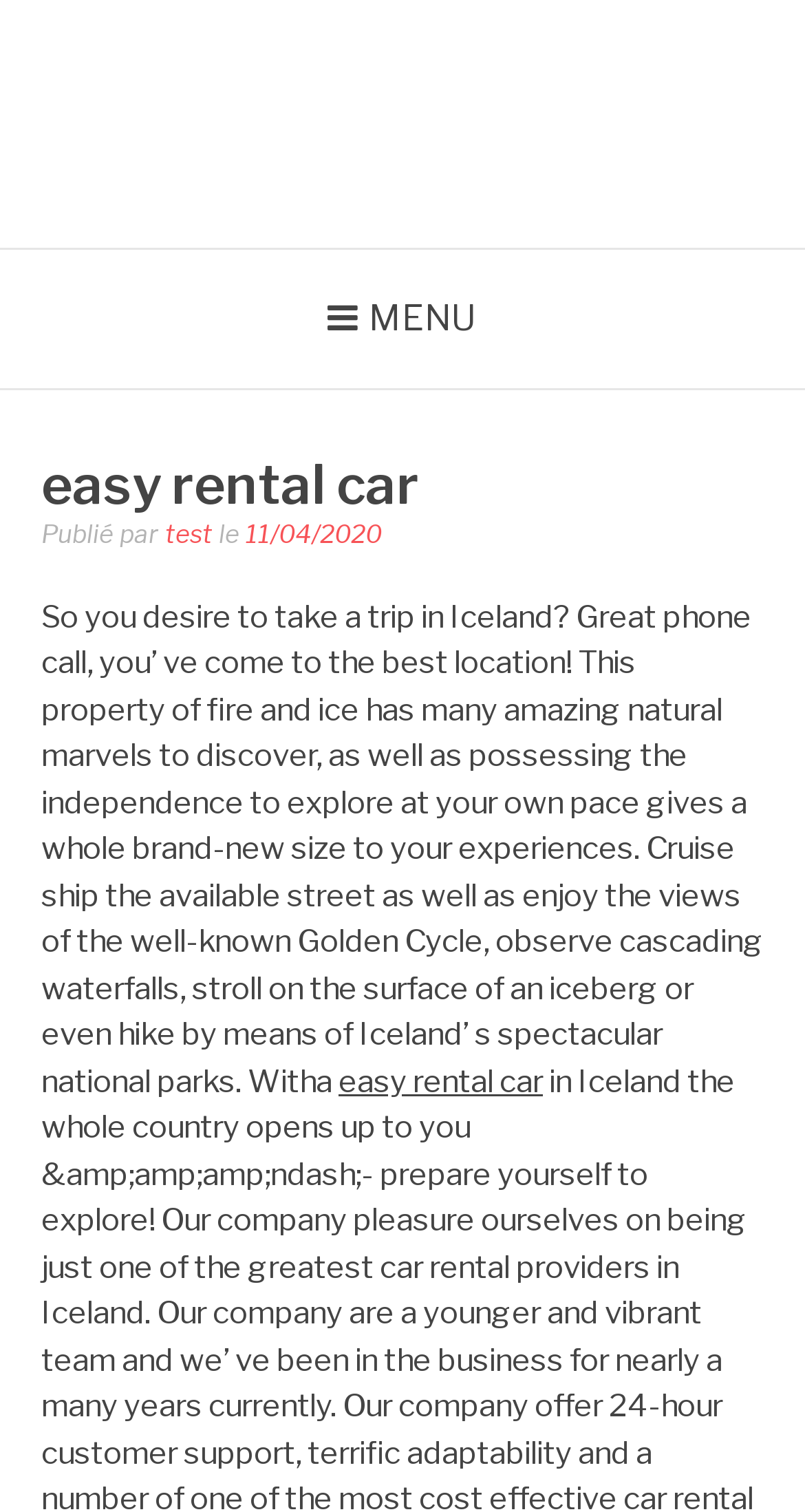What can you do in Iceland?
Using the information from the image, answer the question thoroughly.

I found the answer by reading the introductory text on the webpage, which mentions that having the independence to explore at your own pace gives a whole new dimension to your experiences in Iceland.